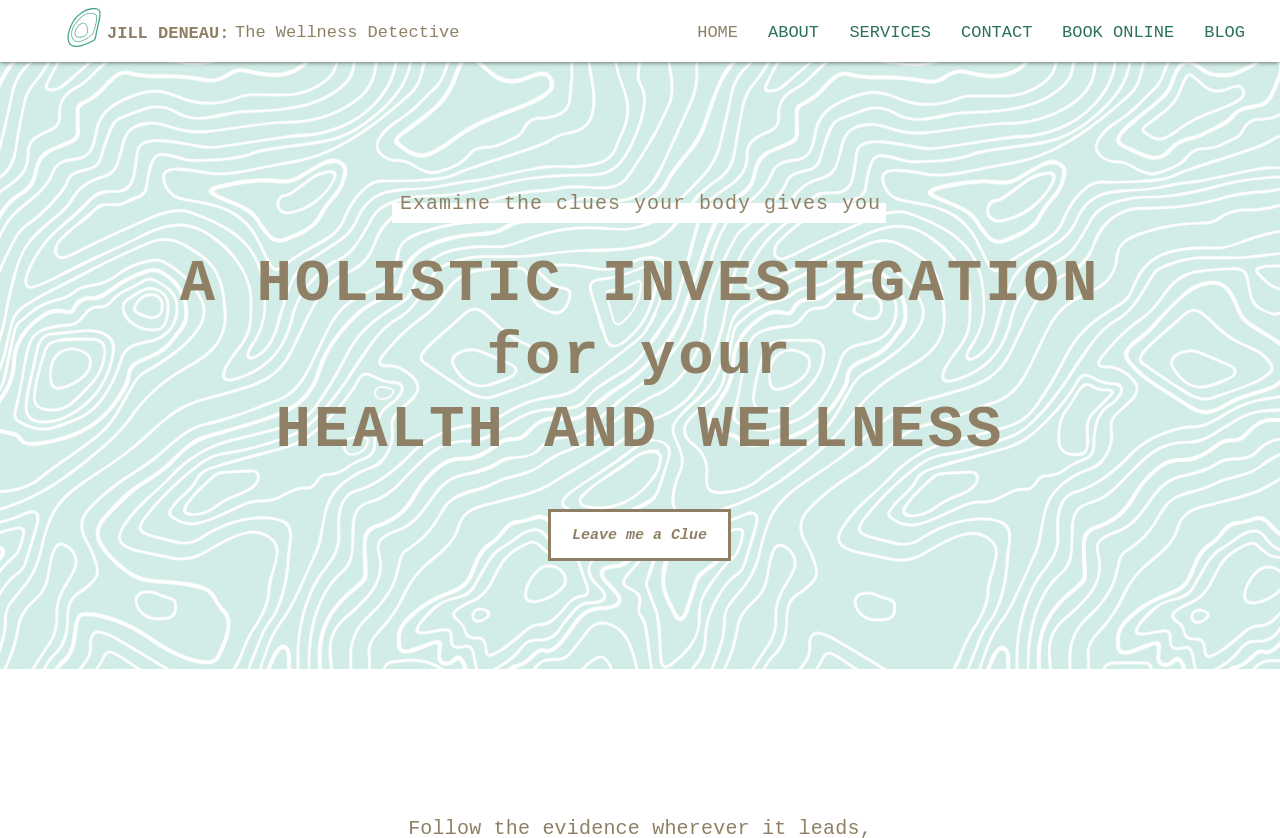How many navigation links are there?
Offer a detailed and full explanation in response to the question.

The navigation links can be found in the navigation element with the text 'Site'. There are 6 links: 'HOME', 'ABOUT', 'SERVICES', 'CONTACT', 'BOOK ONLINE', and 'BLOG'.